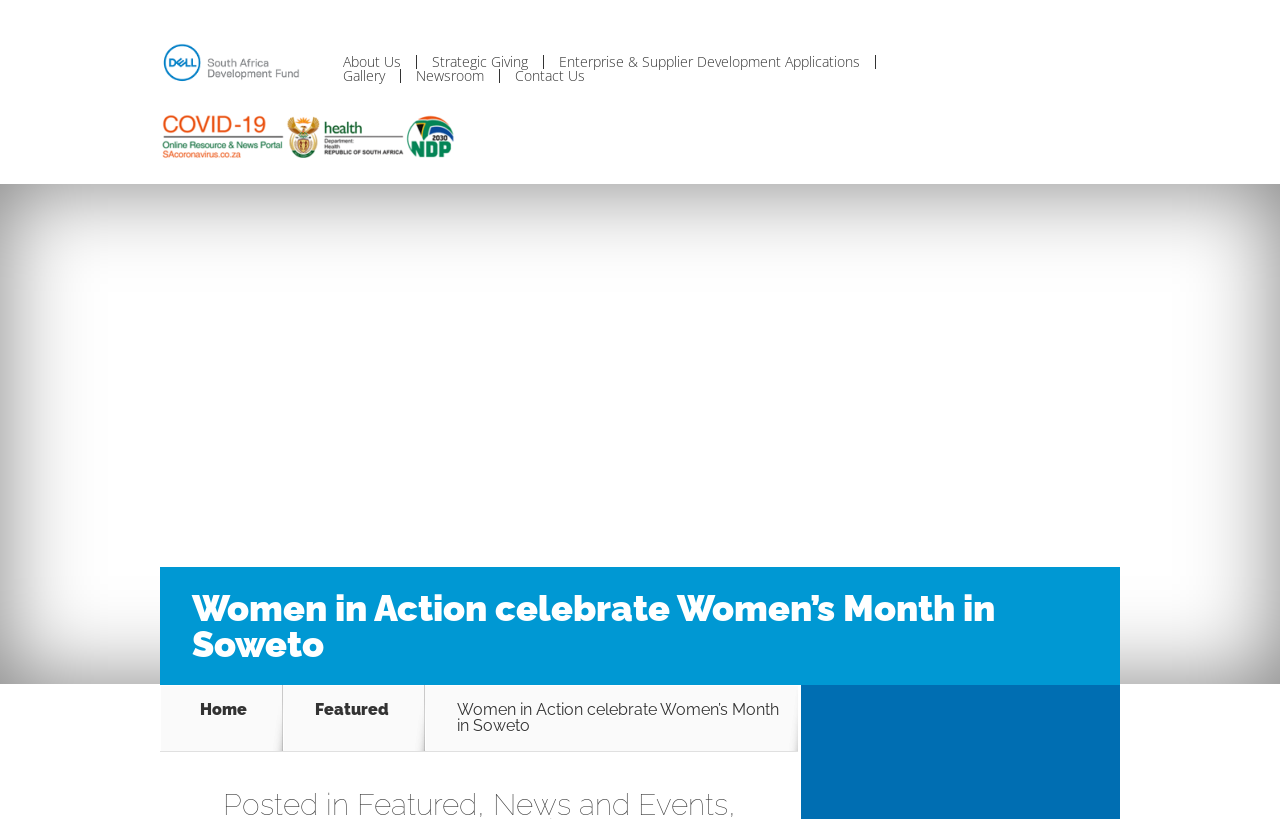Please identify the bounding box coordinates of the area I need to click to accomplish the following instruction: "view Gallery".

[0.268, 0.084, 0.301, 0.101]